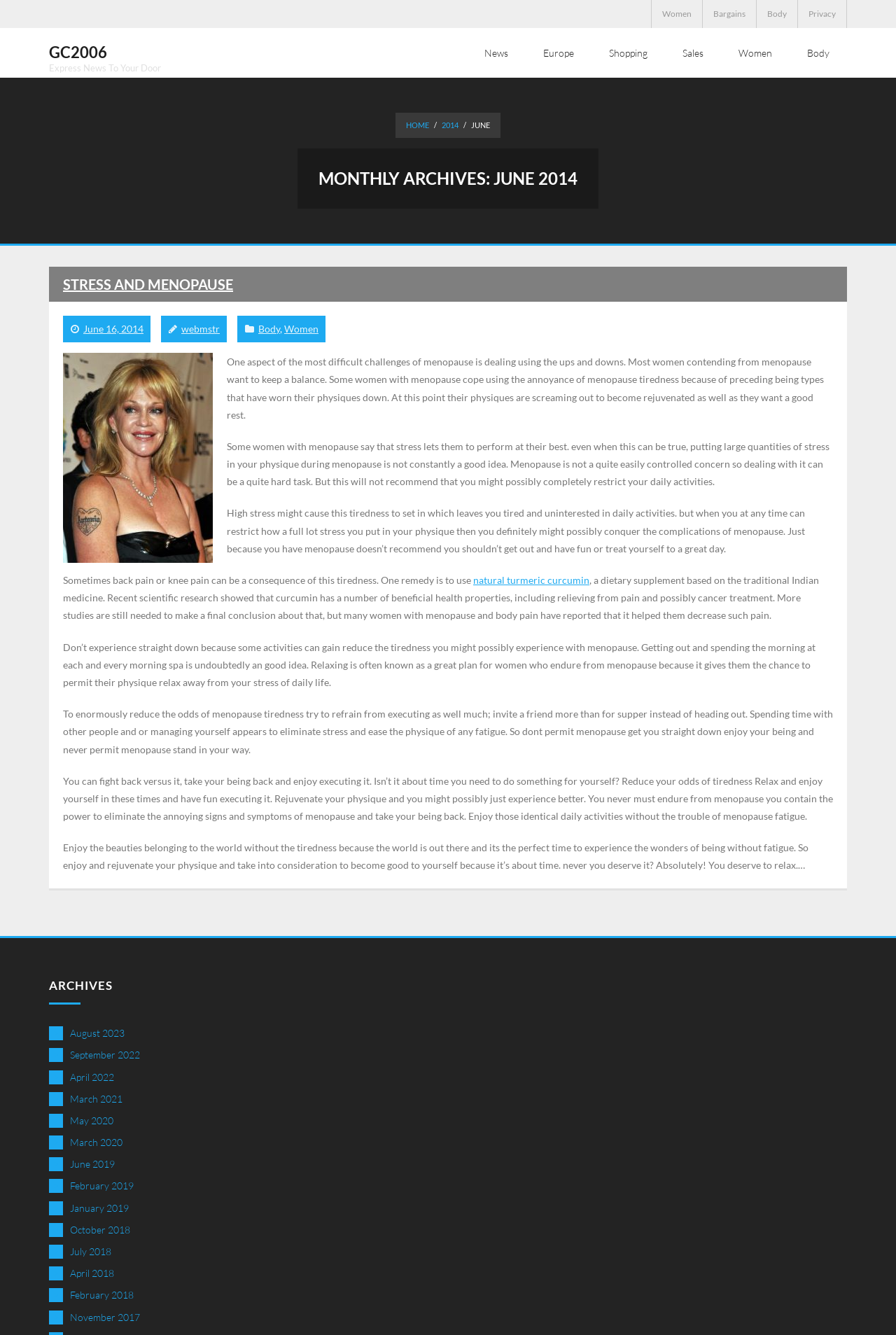Analyze the image and provide a detailed answer to the question: What is the theme of the archives section?

The theme of the archives section is monthly archives because it lists links to previous months and years, such as 'August 2023', 'September 2022', and so on, suggesting that it is a collection of archived content organized by month.